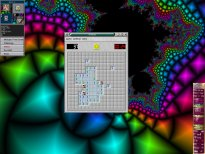Describe every aspect of the image in depth.

The image showcases a graphical interface resembling a Minesweeper-style game, set against a vibrant, kaleidoscopic fractal background full of bright colors like green, blue, and pink. The game window displays a grid layout typical of Minesweeper, with specific squares marked, suggesting points of interest such as potential bombs or cleared areas. Alongside the game window, there appear to be various tools and options for gameplay, indicating user controls.

This colorful digital environment is reminiscent of nostalgic gaming setups, highlighting both the playful aspect of the game and the intricate beauty of the fractal art that surrounds it. The juxtaposition of the simple game interface against the complex, vivid background creates an engaging visual experience.